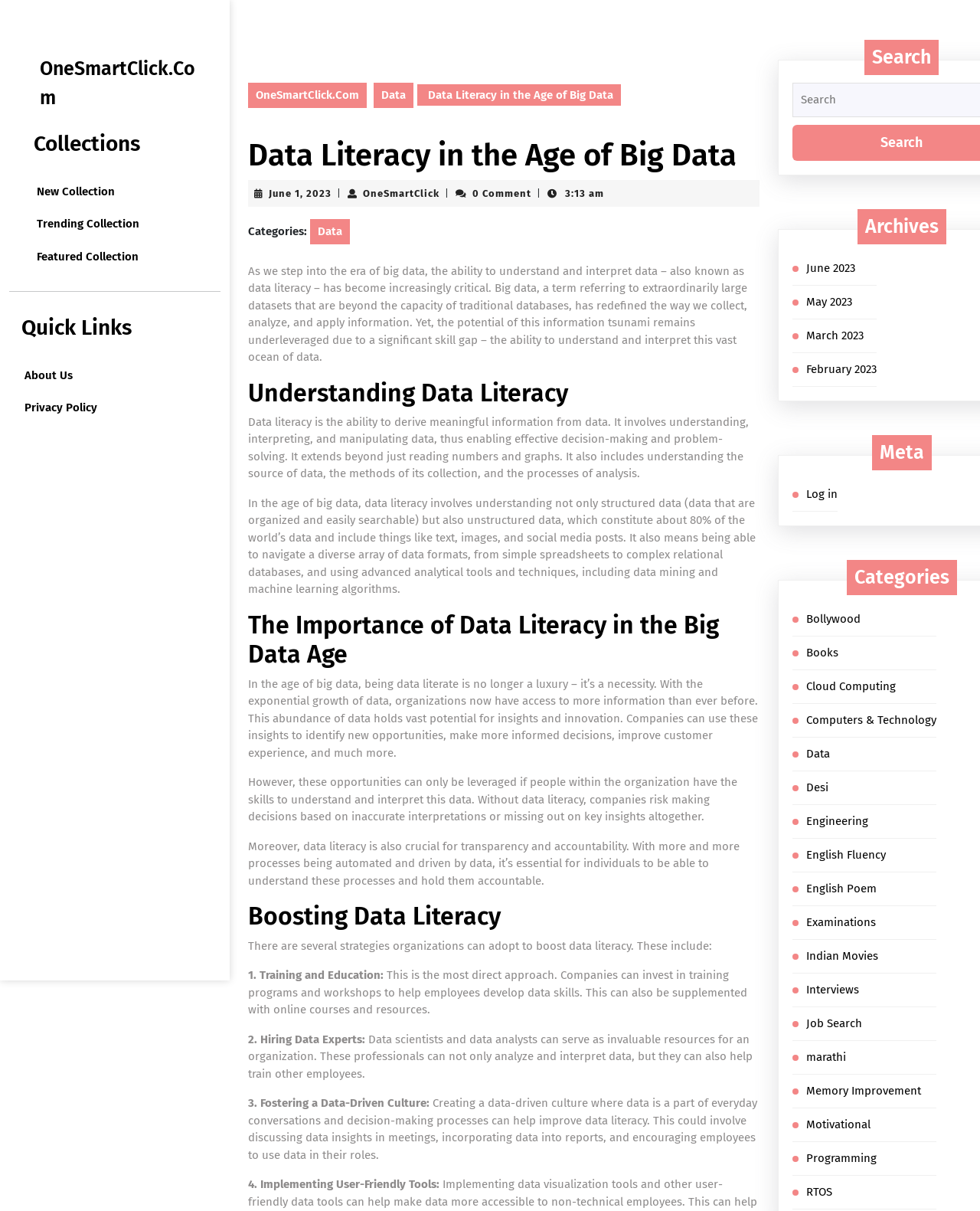Pinpoint the bounding box coordinates of the element you need to click to execute the following instruction: "Search for something". The bounding box should be represented by four float numbers between 0 and 1, in the format [left, top, right, bottom].

[0.808, 0.069, 0.844, 0.095]